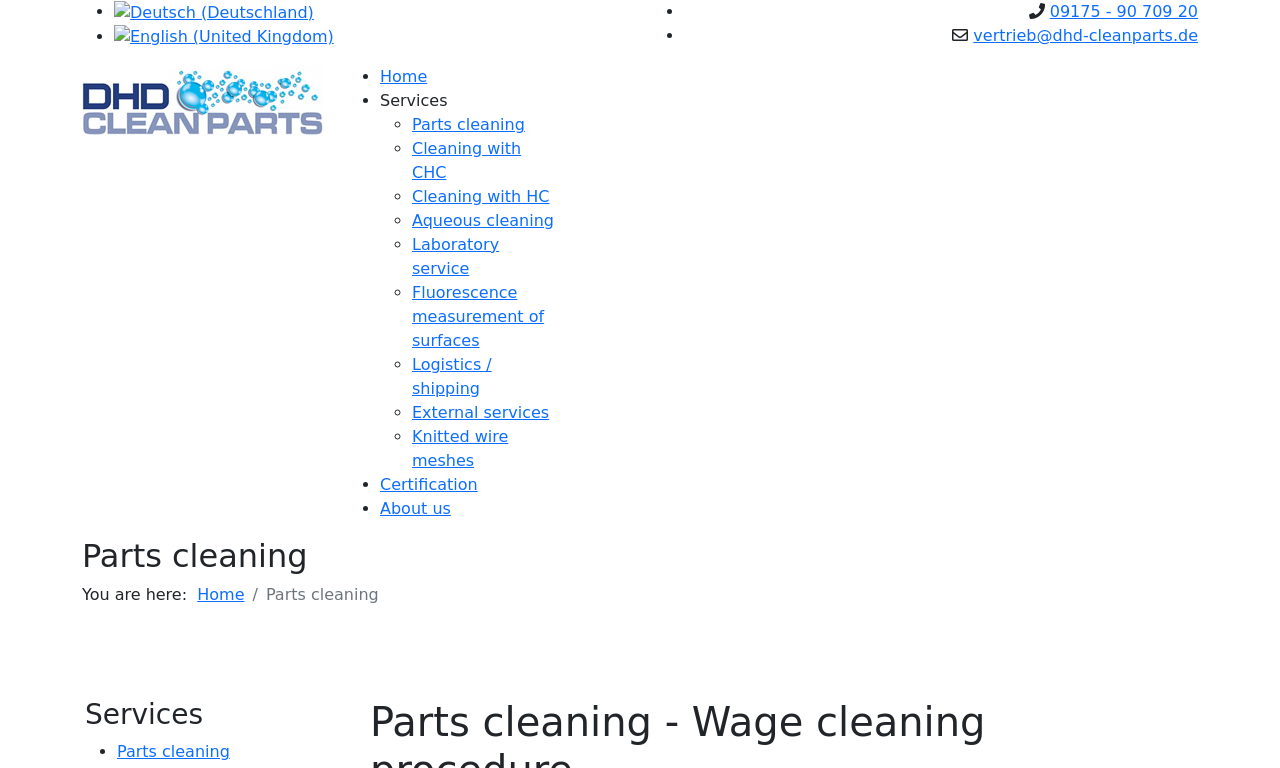Identify the bounding box coordinates of the specific part of the webpage to click to complete this instruction: "View Certification page".

[0.297, 0.618, 0.373, 0.643]